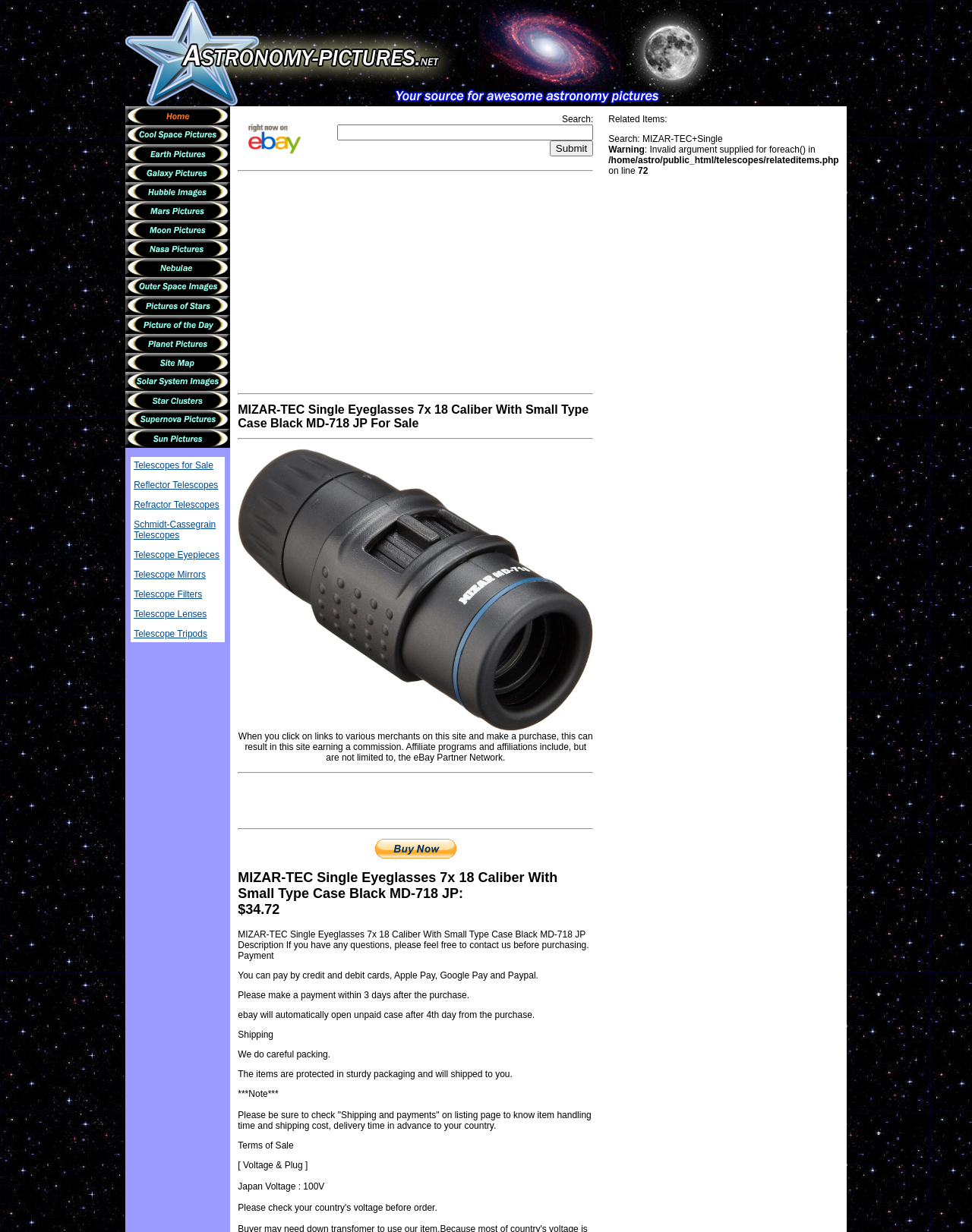Please identify the coordinates of the bounding box for the clickable region that will accomplish this instruction: "Search for astronomy pictures".

[0.347, 0.101, 0.61, 0.114]